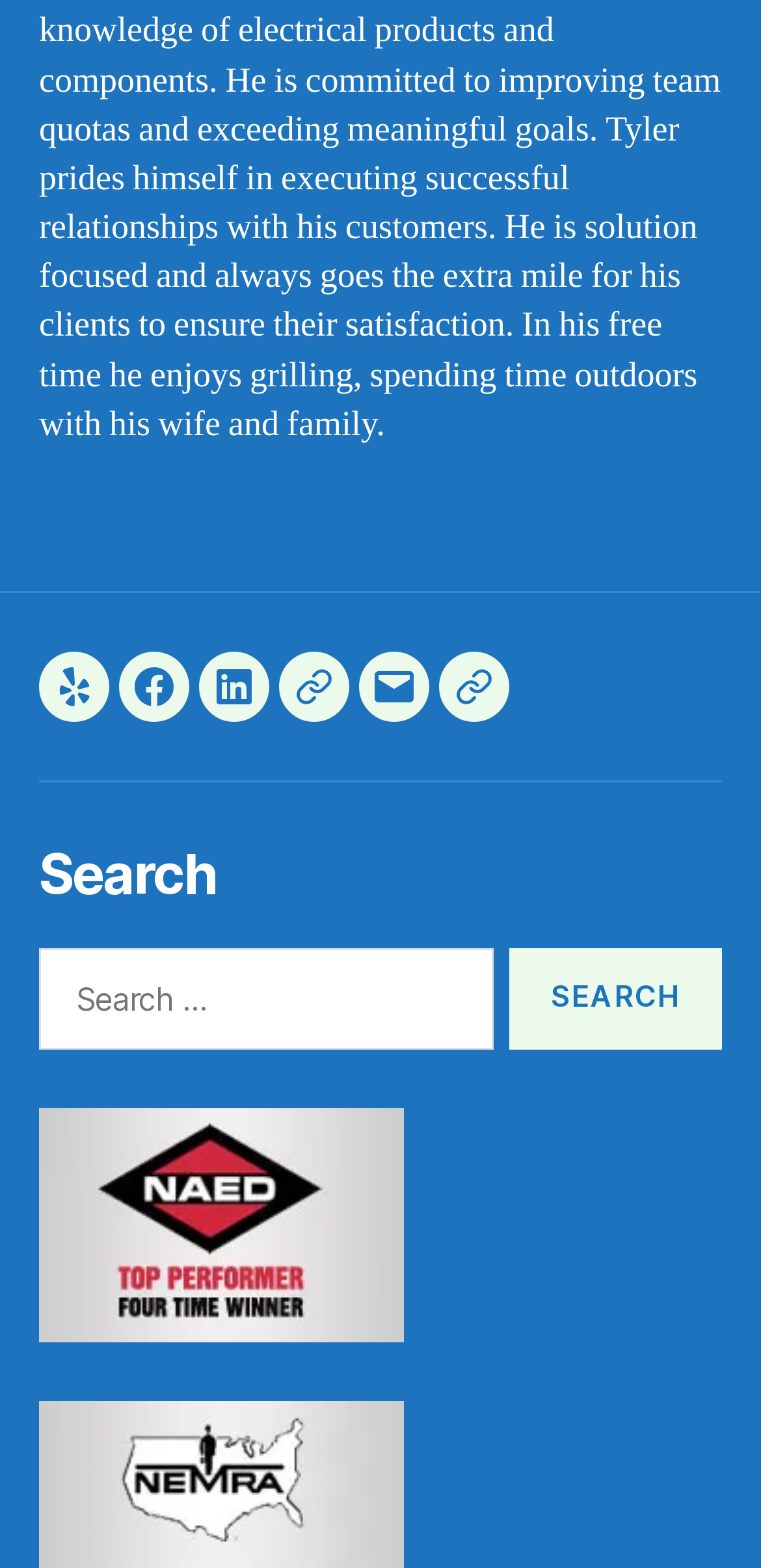How many social media links are available?
Provide an in-depth and detailed answer to the question.

The navigation section has links to Yelp, Facebook, LinkedIn, Zoom, and Email, which are all social media or communication platforms.